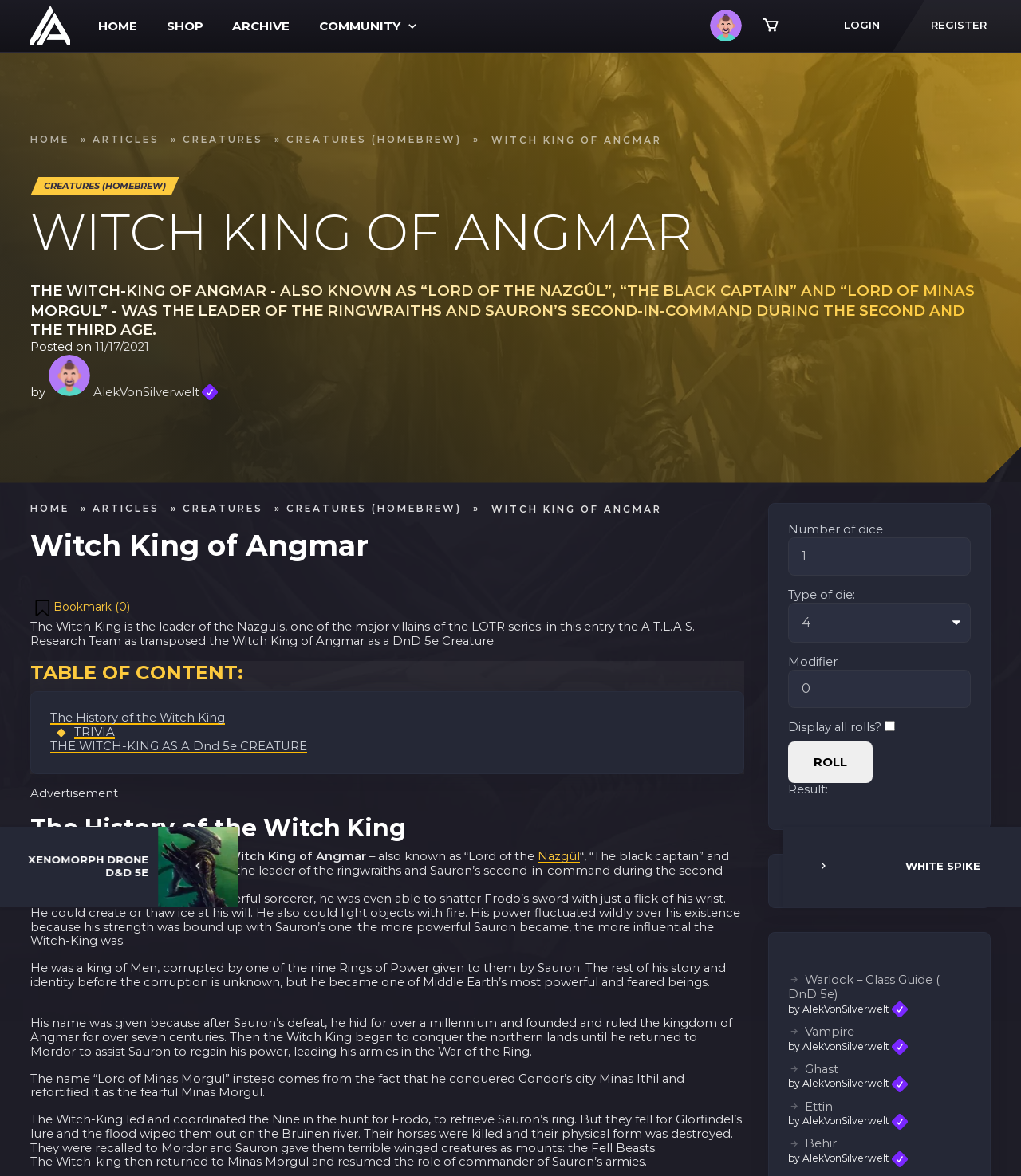What is the type of die used in the roll calculation?
Look at the image and answer the question with a single word or phrase.

Not specified